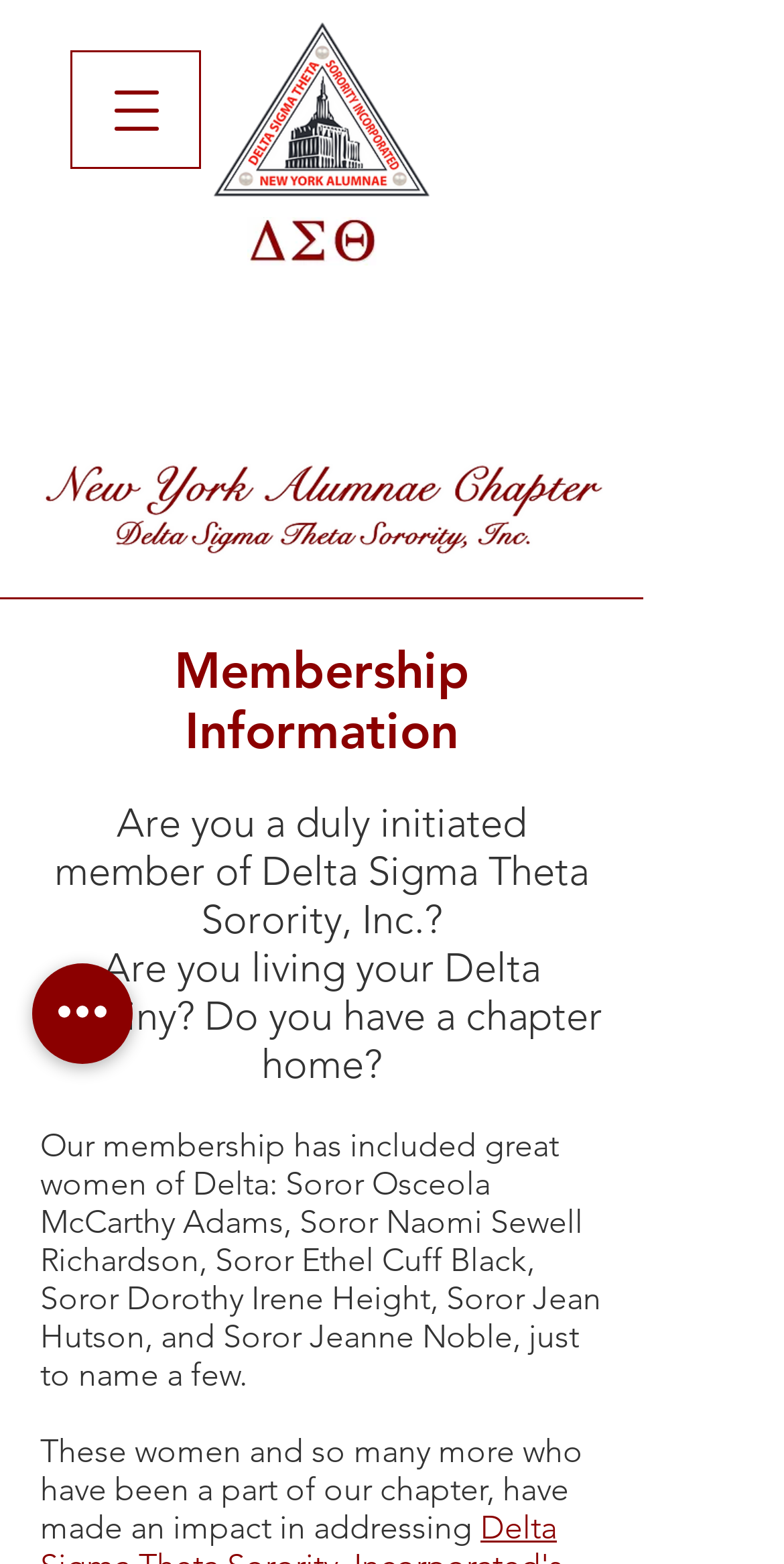Respond to the question with just a single word or phrase: 
What is the purpose of the 'Quick actions' button?

Unknown